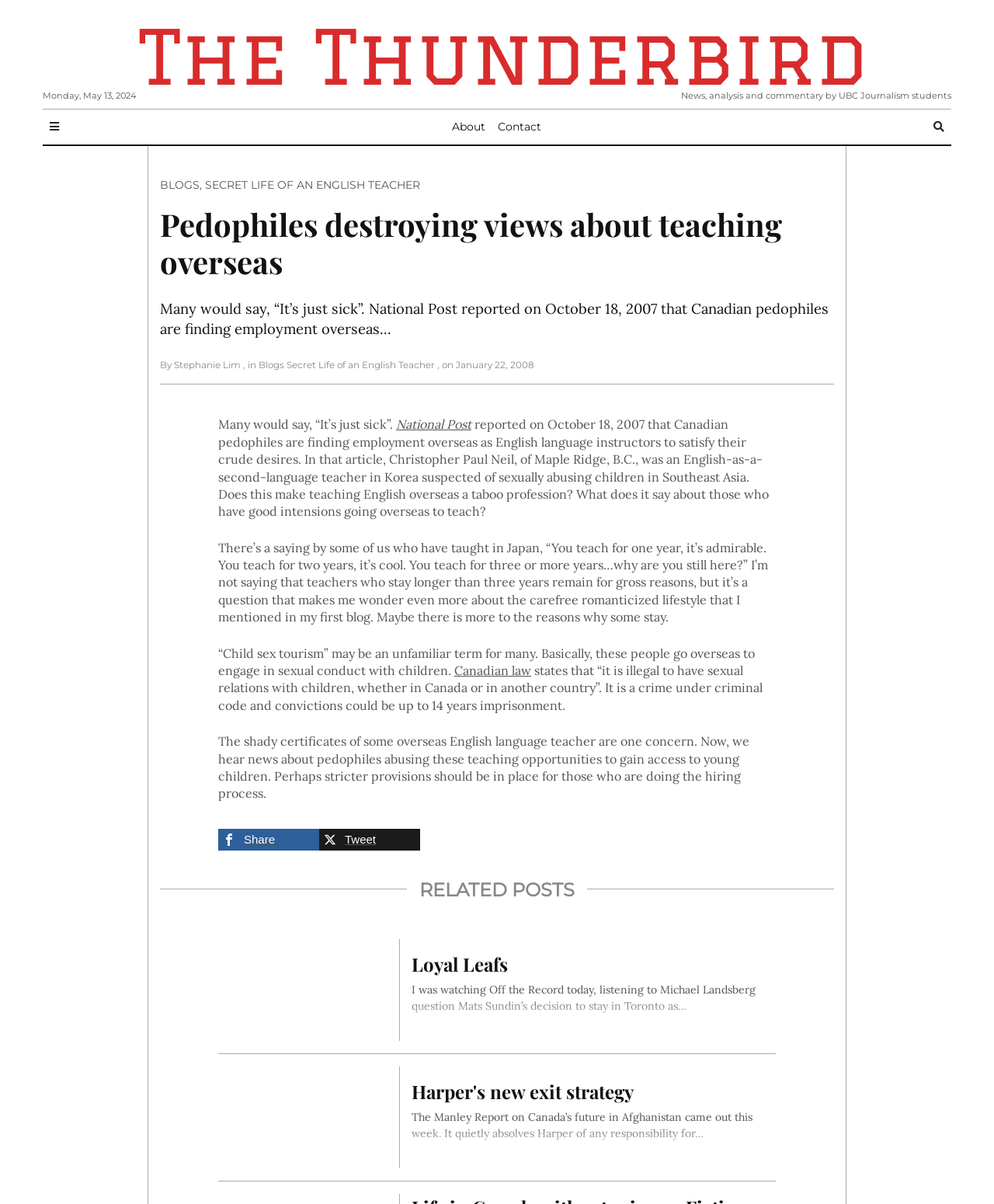Use a single word or phrase to answer the following:
What is the name of the blog?

Secret Life of an English Teacher